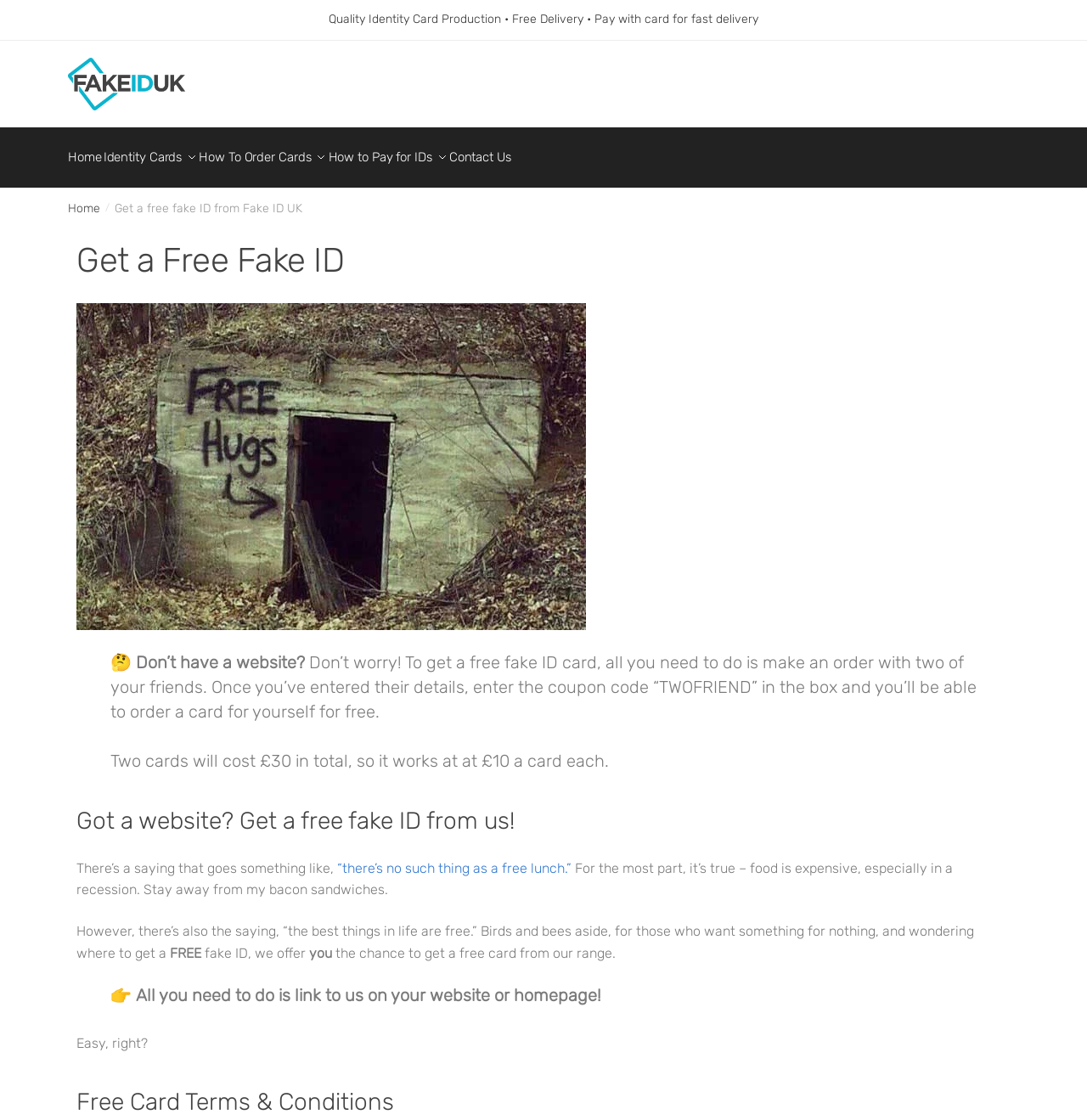Craft a detailed narrative of the webpage's structure and content.

This webpage is about obtaining a free fake ID from Fake ID UK. At the top, there is a logo and a navigation menu with links to "Home", "Identity Cards", "How To Order Cards", "How to Pay for IDs", and "Contact Us". Below the navigation menu, there is a breadcrumb trail showing the current page, "Get a free fake ID from Fake ID UK".

The main content of the page is divided into sections. The first section has a heading "Get a Free Fake ID" and explains how to get a free fake ID card by making an order with two friends and using a coupon code. This section also includes a blockquote with detailed instructions.

The next section has a heading "Got a website? Get a free fake ID from us!" and explains that website owners can get a free fake ID by linking to Fake ID UK on their website. This section also includes a blockquote with more information.

Throughout the page, there are several paragraphs of text that provide additional information and explanations. There are also several headings and blockquotes that break up the content and make it easier to read. At the bottom of the page, there is a section with a heading "Free Card Terms & Conditions" that likely outlines the rules and regulations for getting a free fake ID.

Overall, the page is well-organized and easy to navigate, with clear headings and concise text that explains how to get a free fake ID from Fake ID UK.